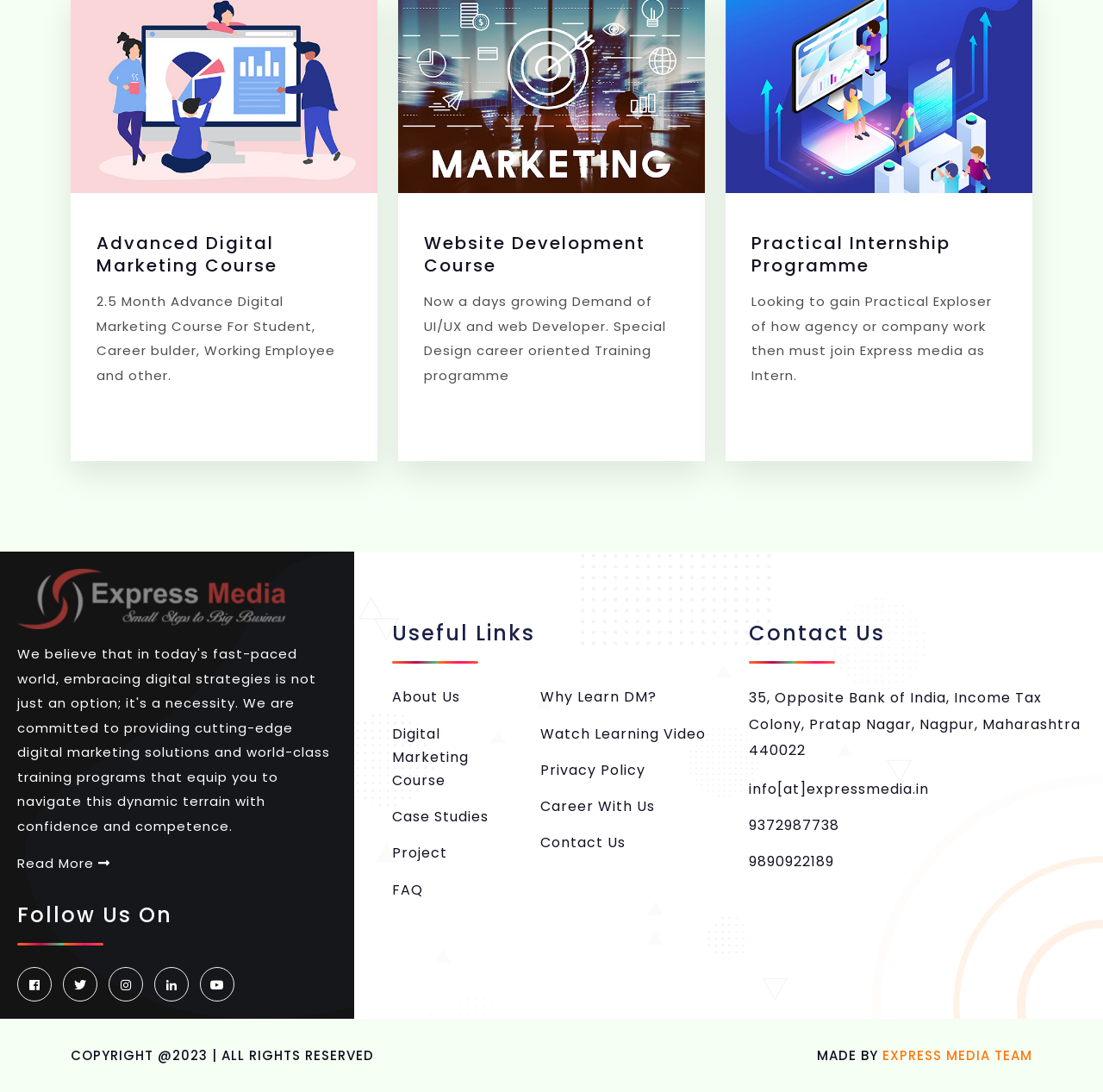Locate the bounding box coordinates of the clickable area to execute the instruction: "Visit the About Us page". Provide the coordinates as four float numbers between 0 and 1, represented as [left, top, right, bottom].

[0.355, 0.628, 0.417, 0.649]